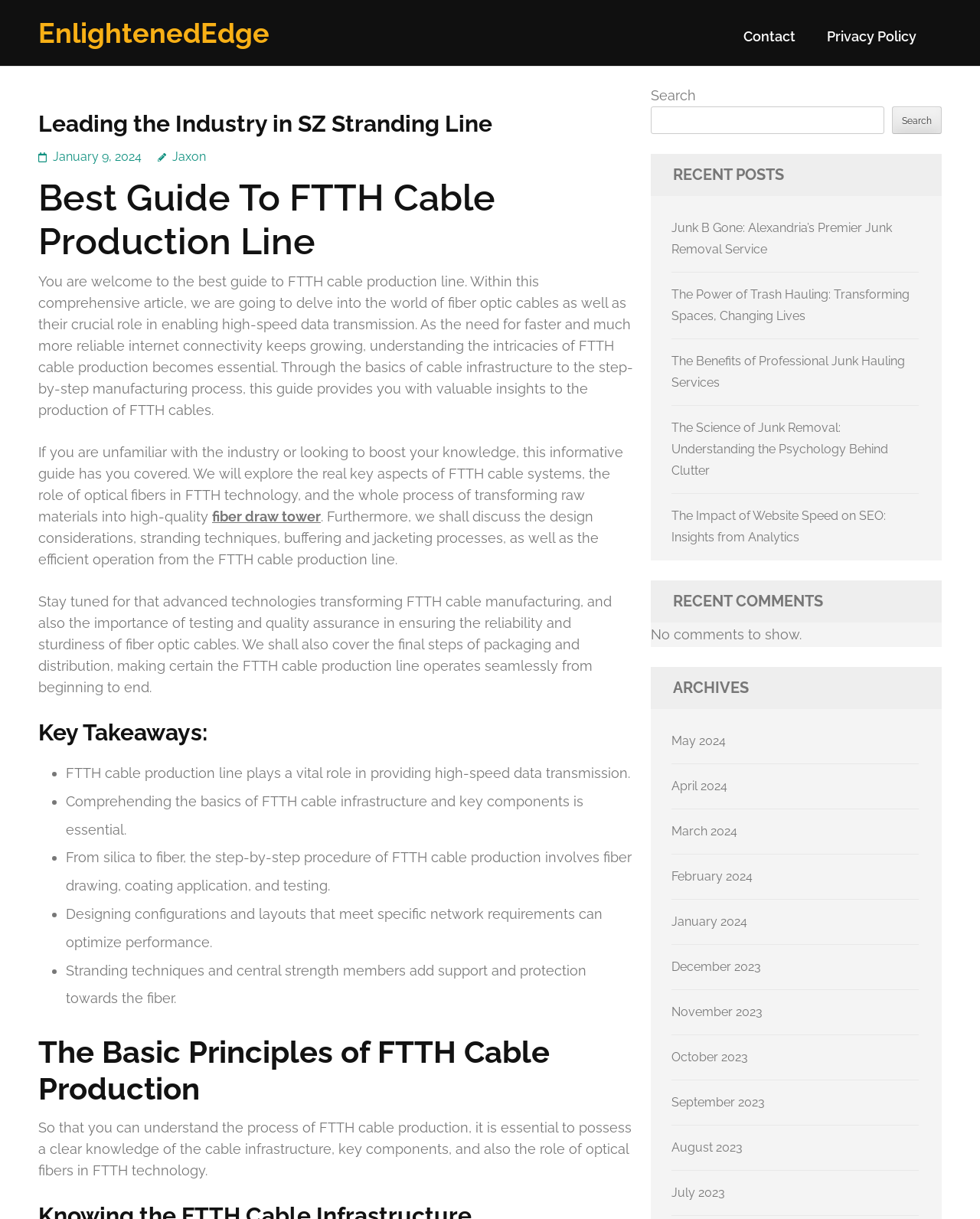Determine the bounding box coordinates of the section I need to click to execute the following instruction: "Search for something". Provide the coordinates as four float numbers between 0 and 1, i.e., [left, top, right, bottom].

[0.664, 0.087, 0.902, 0.11]